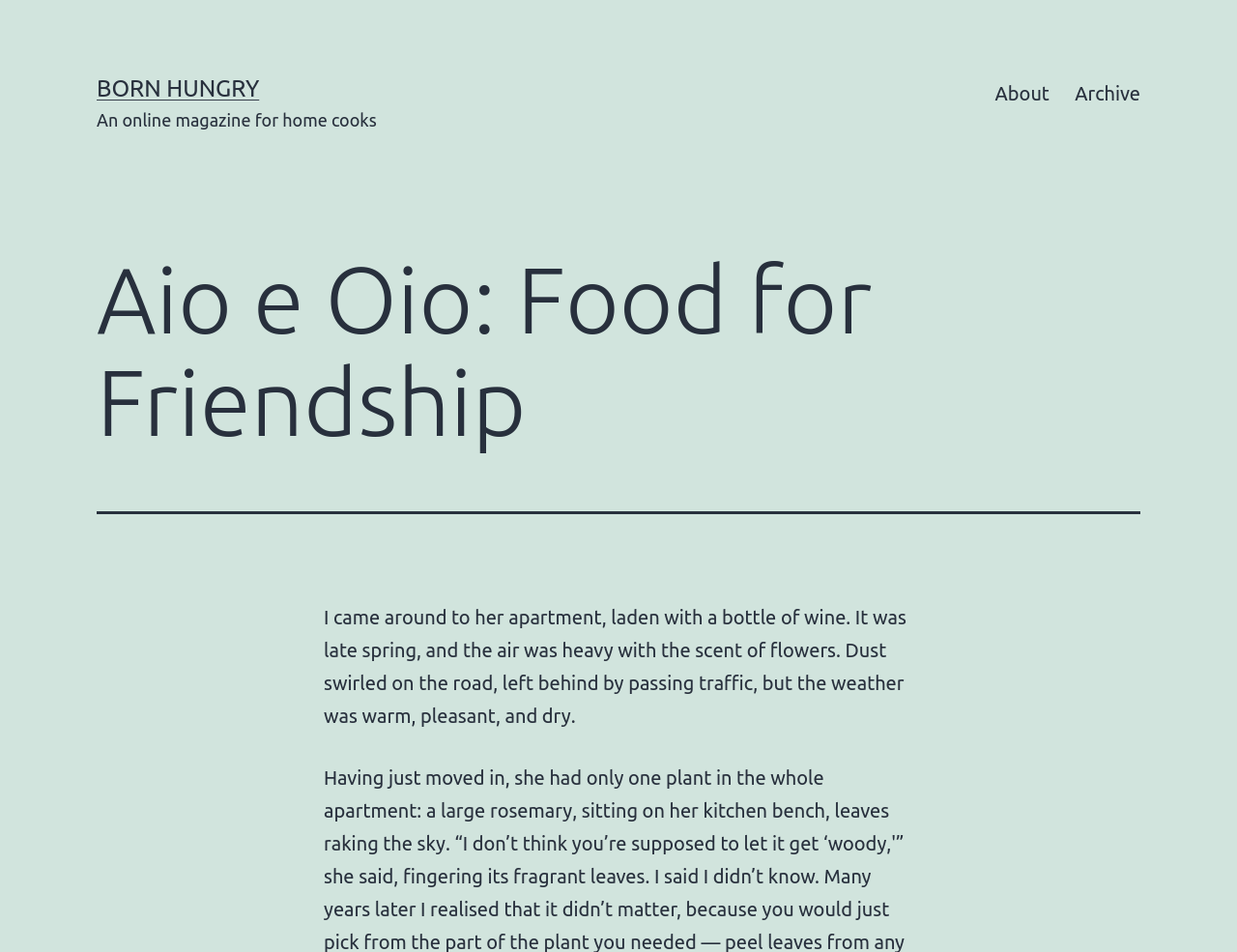What is the author of the story?
Refer to the image and provide a one-word or short phrase answer.

Stephanie Troeth